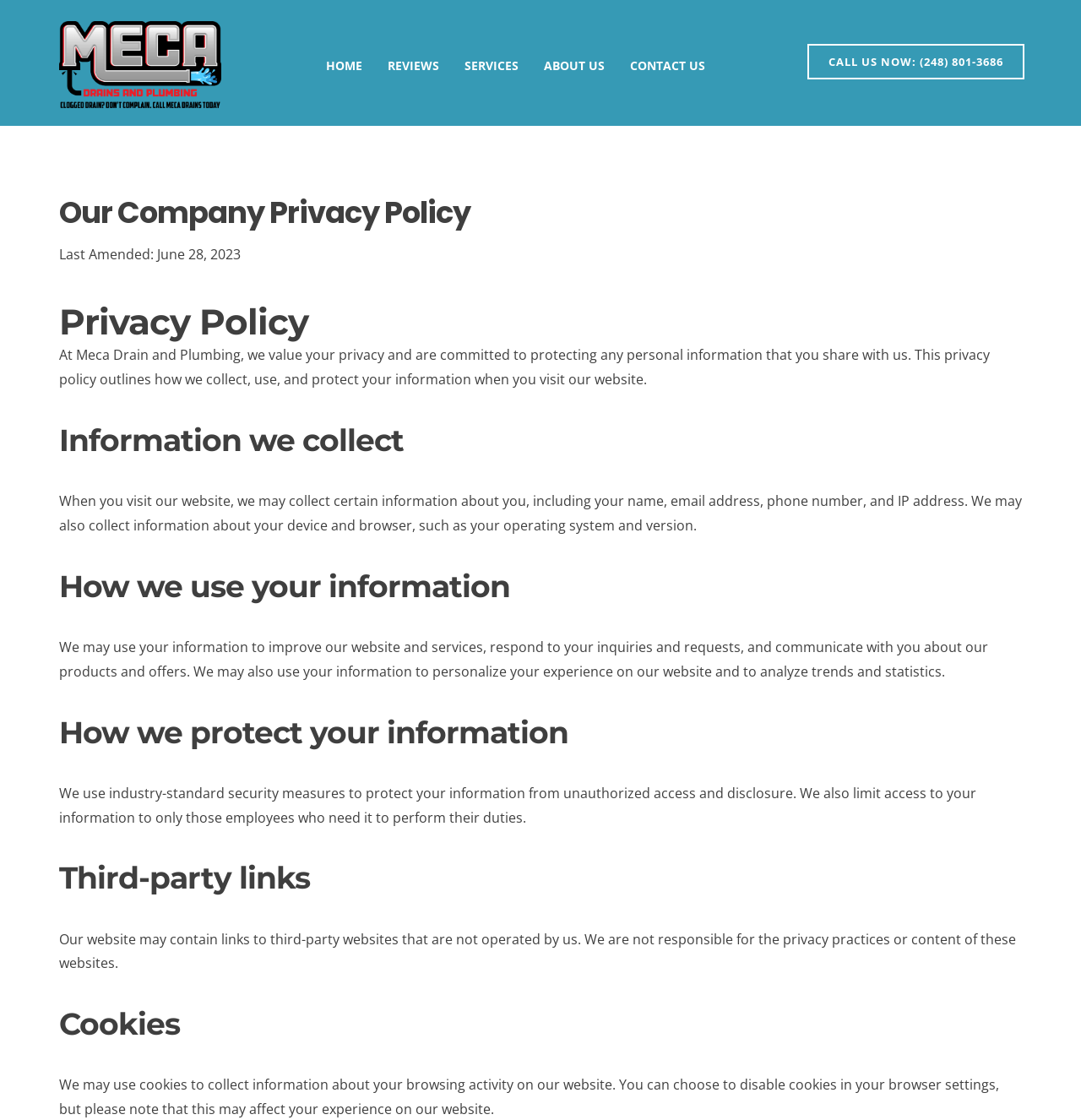Please pinpoint the bounding box coordinates for the region I should click to adhere to this instruction: "Click Meca Drains & Plumbing Logo".

[0.055, 0.017, 0.204, 0.033]